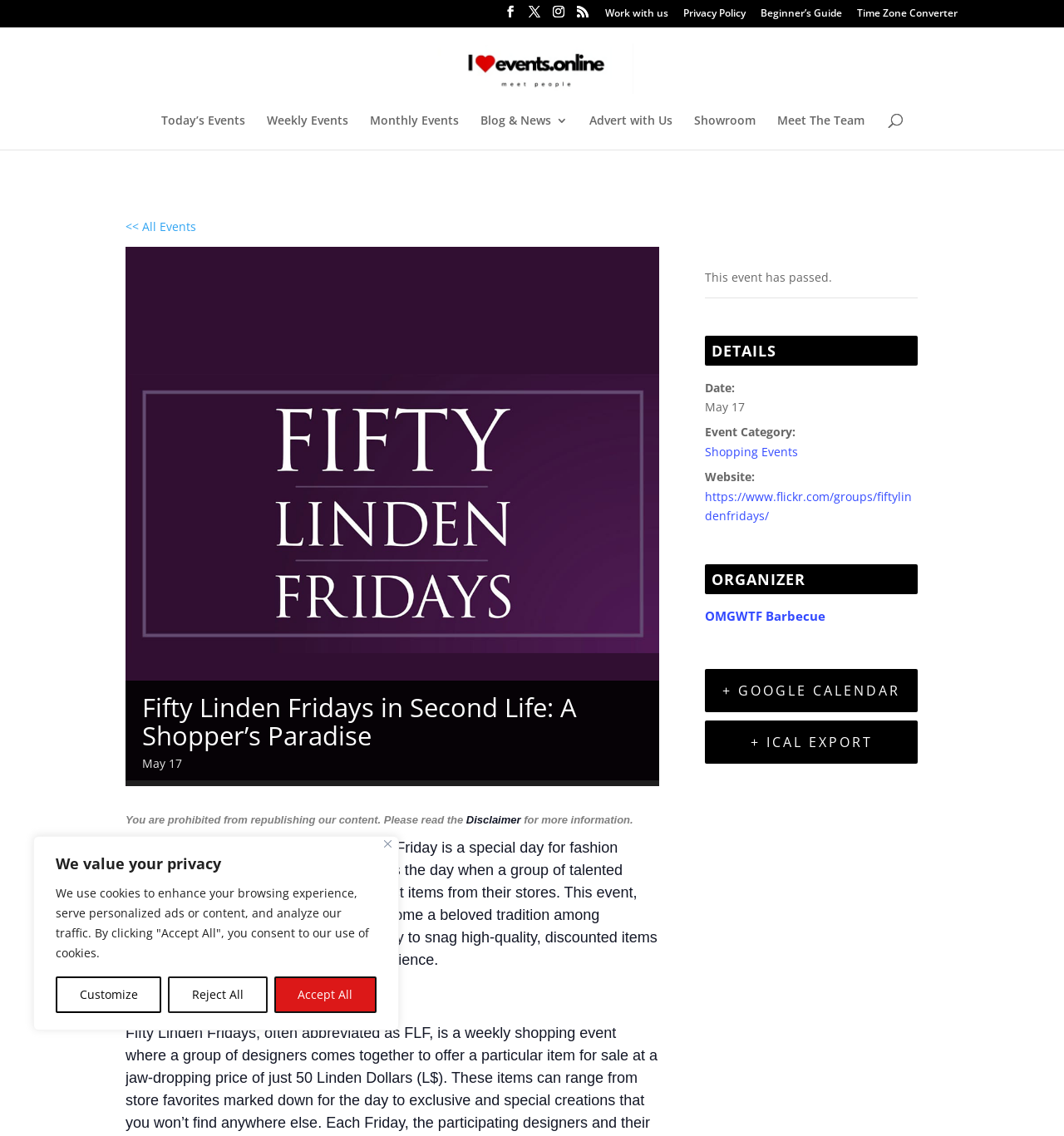Can you specify the bounding box coordinates of the area that needs to be clicked to fulfill the following instruction: "Learn more about IVF services"?

None